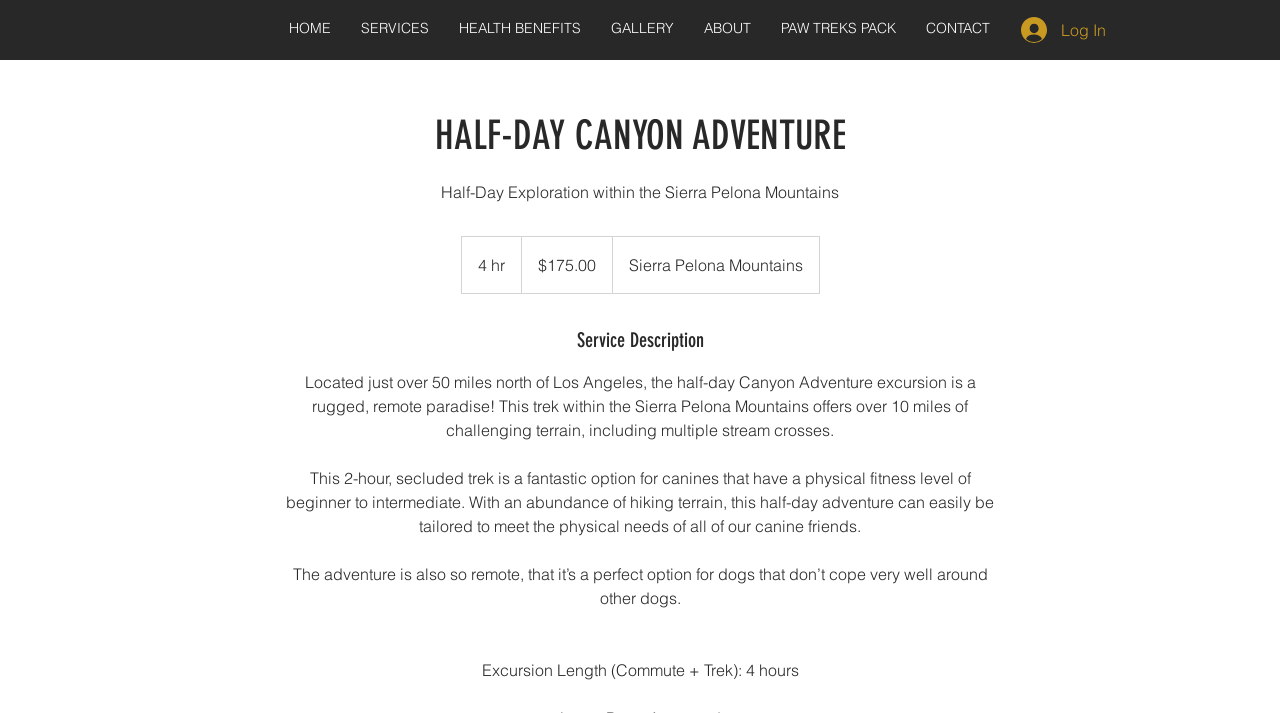How many links are in the navigation menu? Examine the screenshot and reply using just one word or a brief phrase.

7